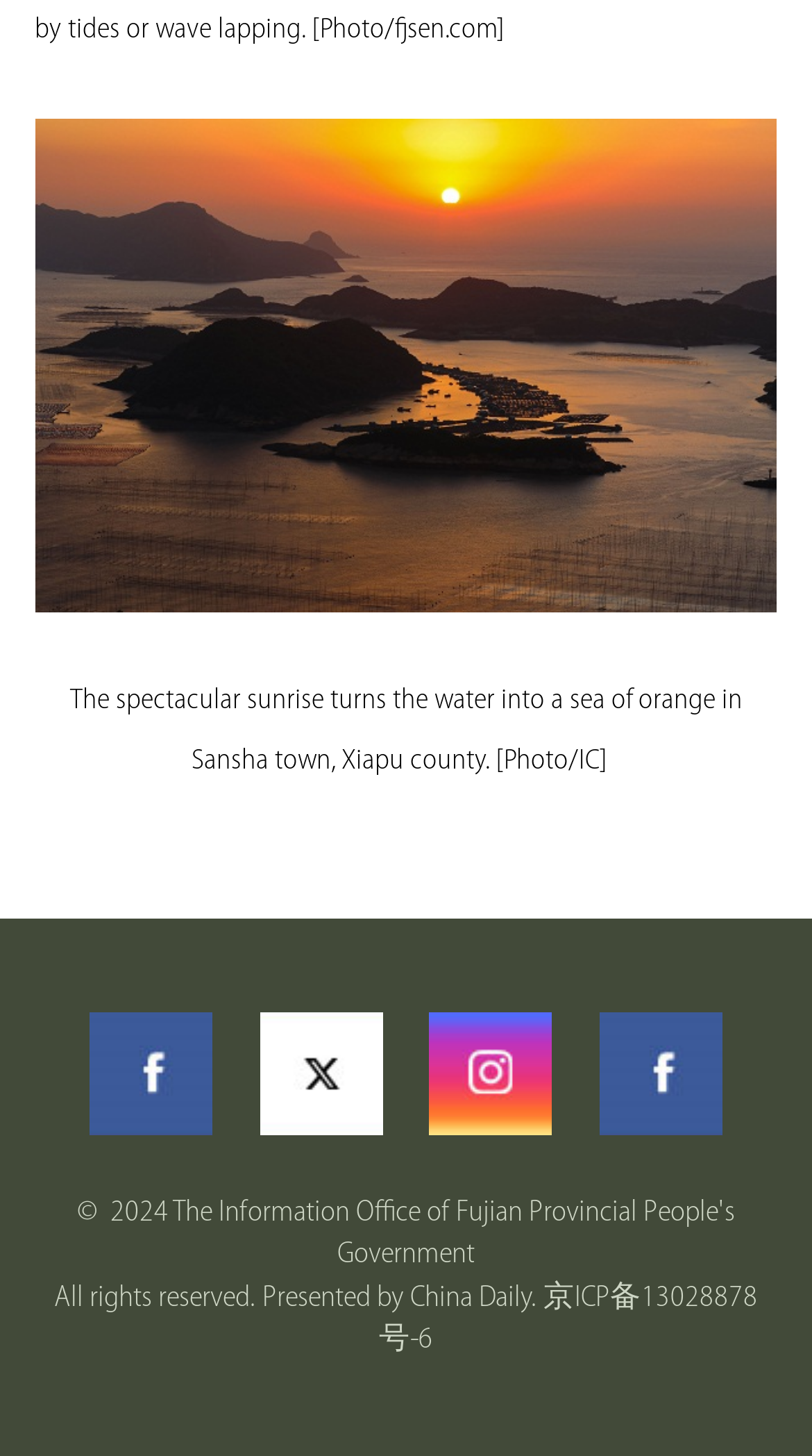Where was the photo taken?
Look at the screenshot and give a one-word or phrase answer.

Sansha town, Xiapu county